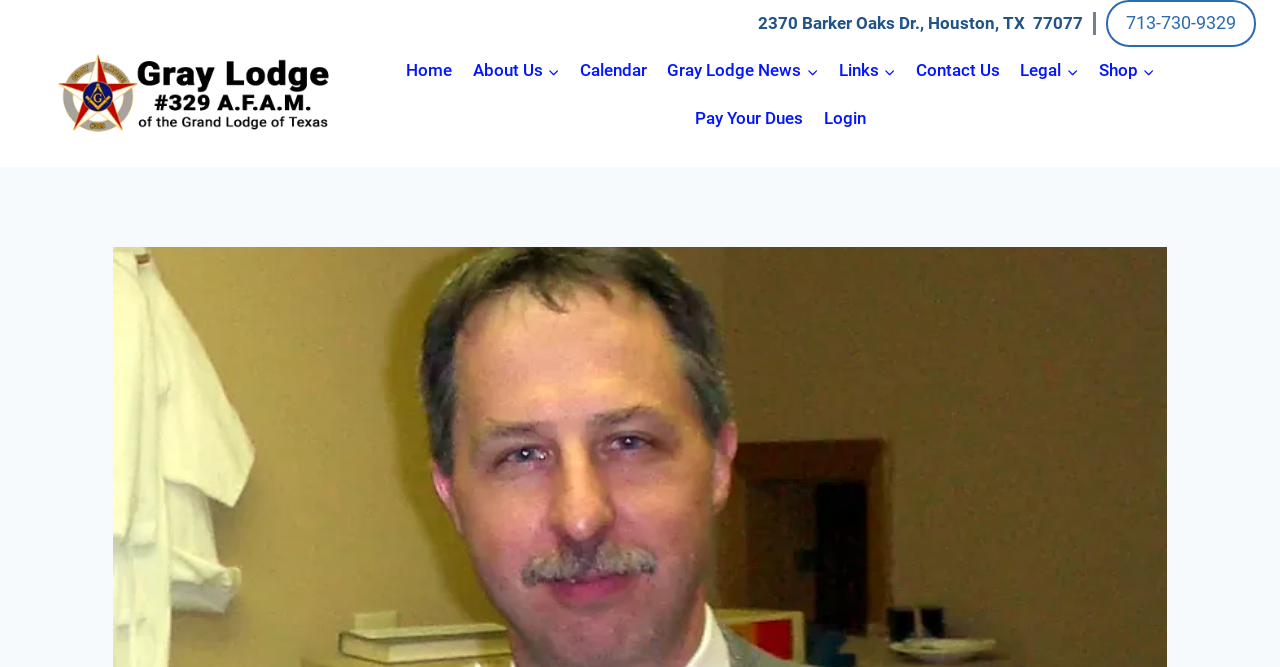Please determine the main heading text of this webpage.

Golden Trowel Award Feb 5th, 2014